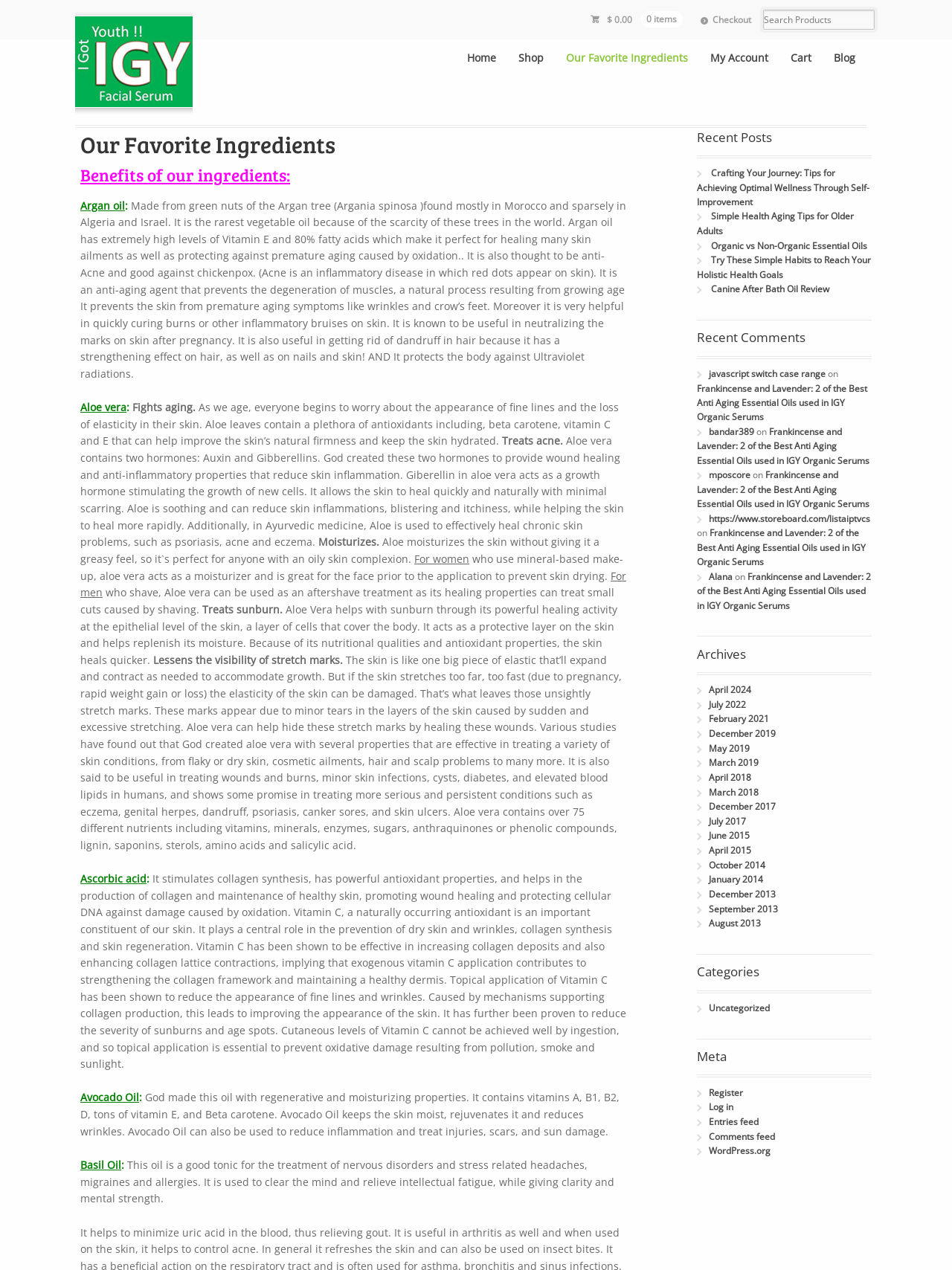Please specify the bounding box coordinates in the format (top-left x, top-left y, bottom-right x, bottom-right y), with values ranging from 0 to 1. Identify the bounding box for the UI component described as follows: Submit

None